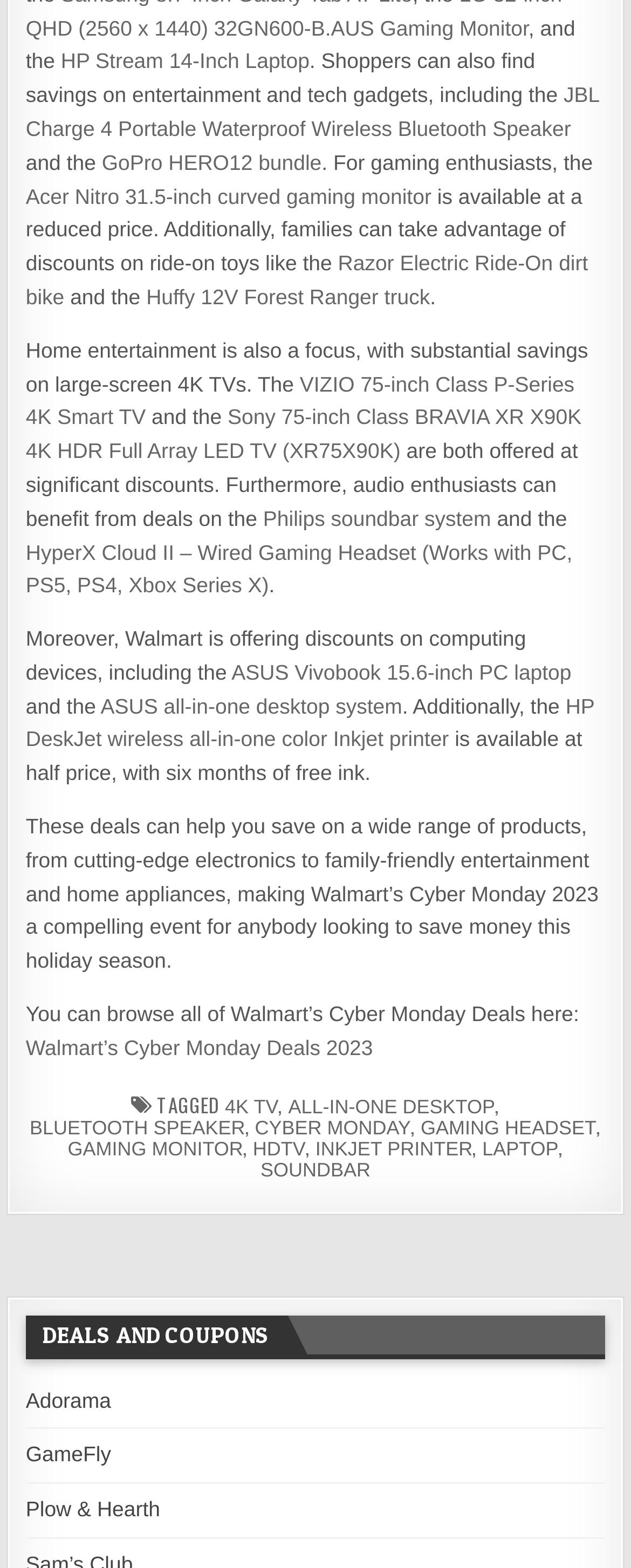Identify the bounding box coordinates of the element to click to follow this instruction: 'Explore the Philips soundbar system'. Ensure the coordinates are four float values between 0 and 1, provided as [left, top, right, bottom].

[0.417, 0.323, 0.778, 0.338]